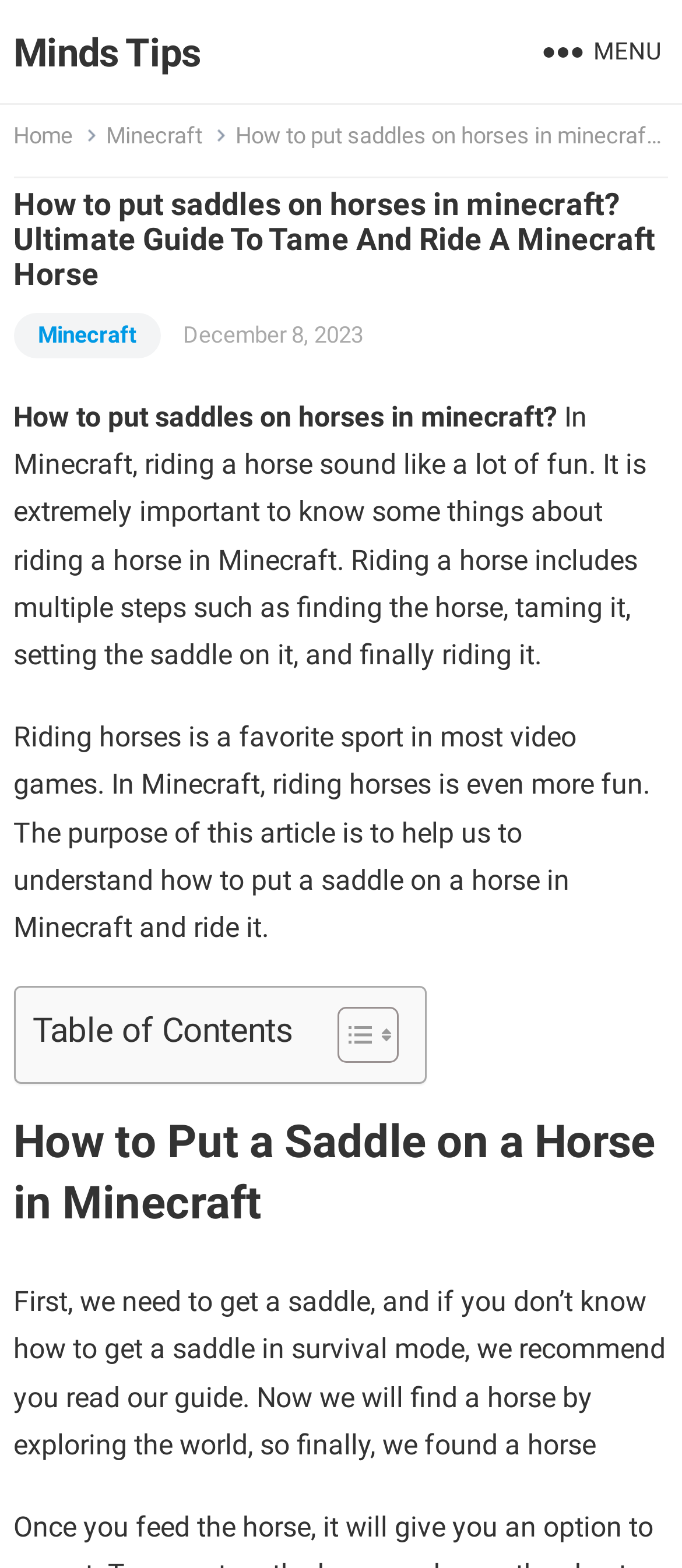Locate the bounding box of the UI element based on this description: "Menu". Provide four float numbers between 0 and 1 as [left, top, right, bottom].

[0.793, 0.009, 0.97, 0.056]